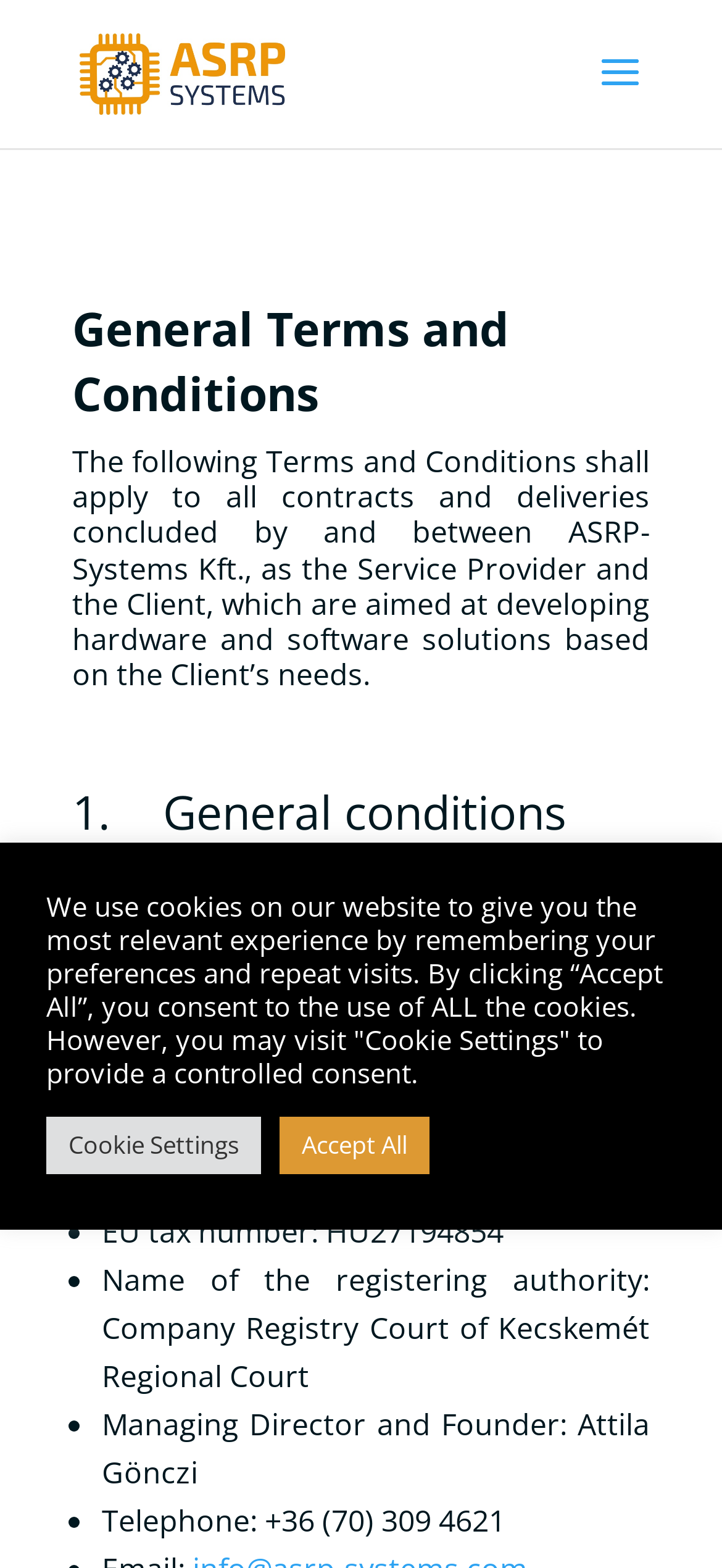Who is the Managing Director and Founder of the Service Provider?
Look at the screenshot and provide an in-depth answer.

The Managing Director and Founder of the Service Provider can be found in the list of general conditions, specifically in the section '1.1 Data of the Service Provider:', where it is stated as 'Managing Director and Founder: Attila Gönczi'.